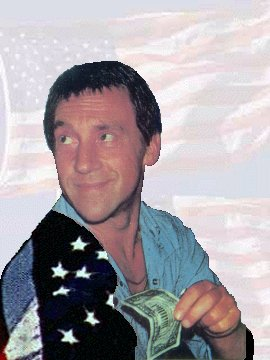What is the background of the image?
Using the information from the image, answer the question thoroughly.

The background of the image depicts a faded American flag, which enhances the overall patriotic theme of the composition and reinforces the idea that the image is related to American culture or values.